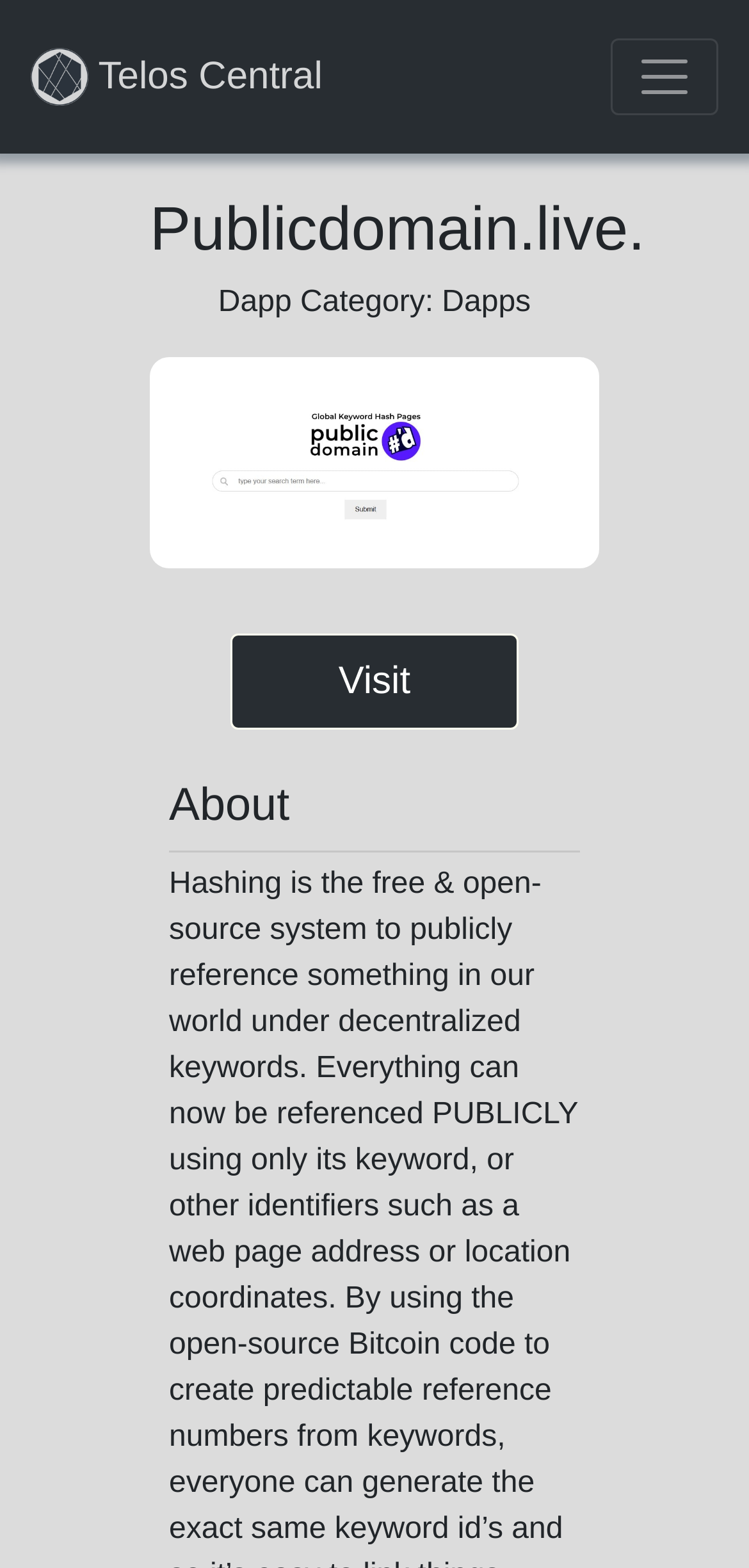What is the name of the community portal?
Using the visual information, answer the question in a single word or phrase.

Telos Central